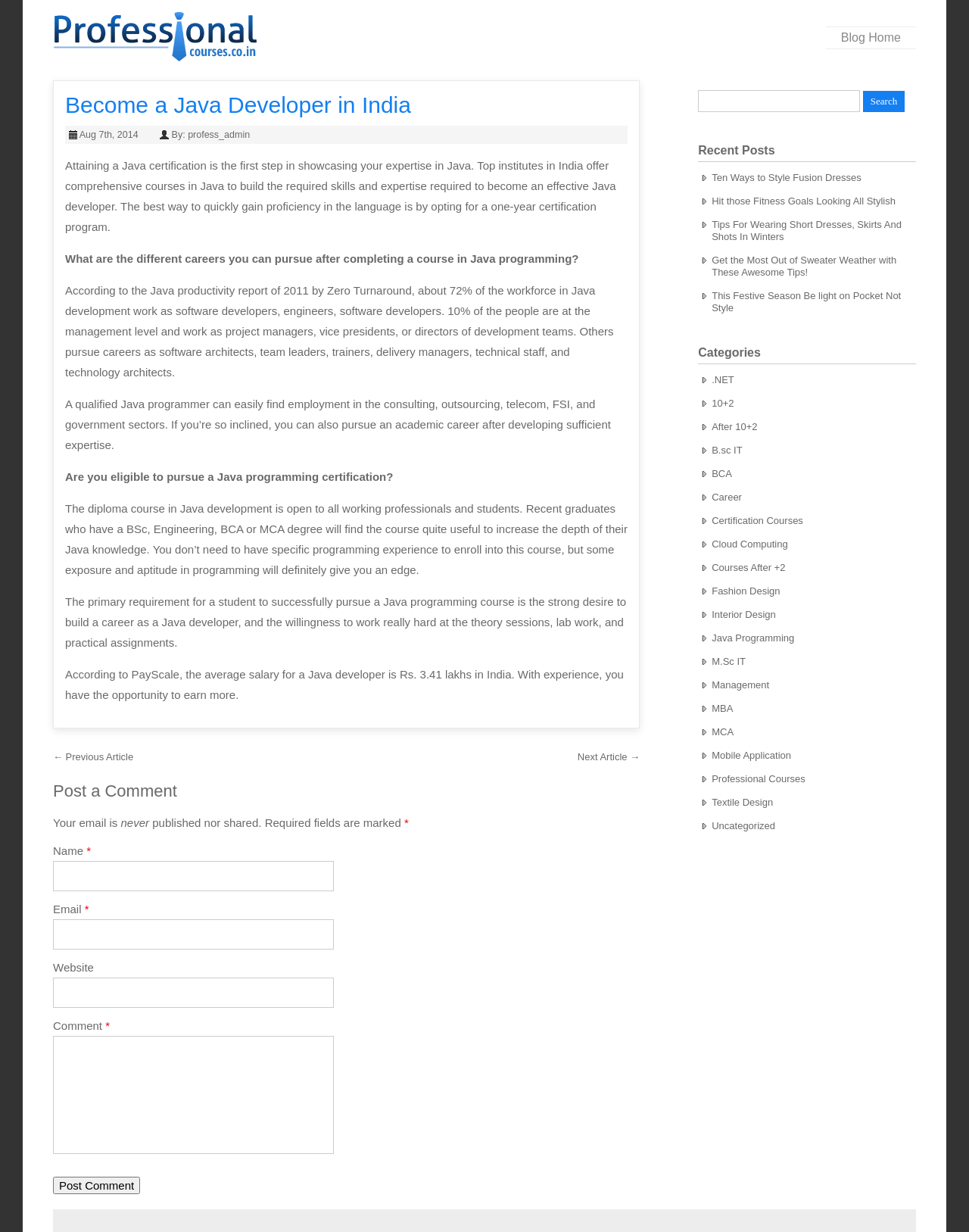Please provide a comprehensive answer to the question below using the information from the image: What are the different careers you can pursue after completing a course in Java programming?

According to the webpage, after completing a course in Java programming, you can pursue different careers such as software developers, engineers, project managers, software architects, team leaders, trainers, delivery managers, technical staff, and technology architects, as stated in the text 'According to the Java productivity report of 2011 by Zero Turnaround, about 72% of the workforce in Java development work as software developers, engineers, software developers. 10% of the people are at the management level and work as project managers, vice presidents, or directors of development teams.'